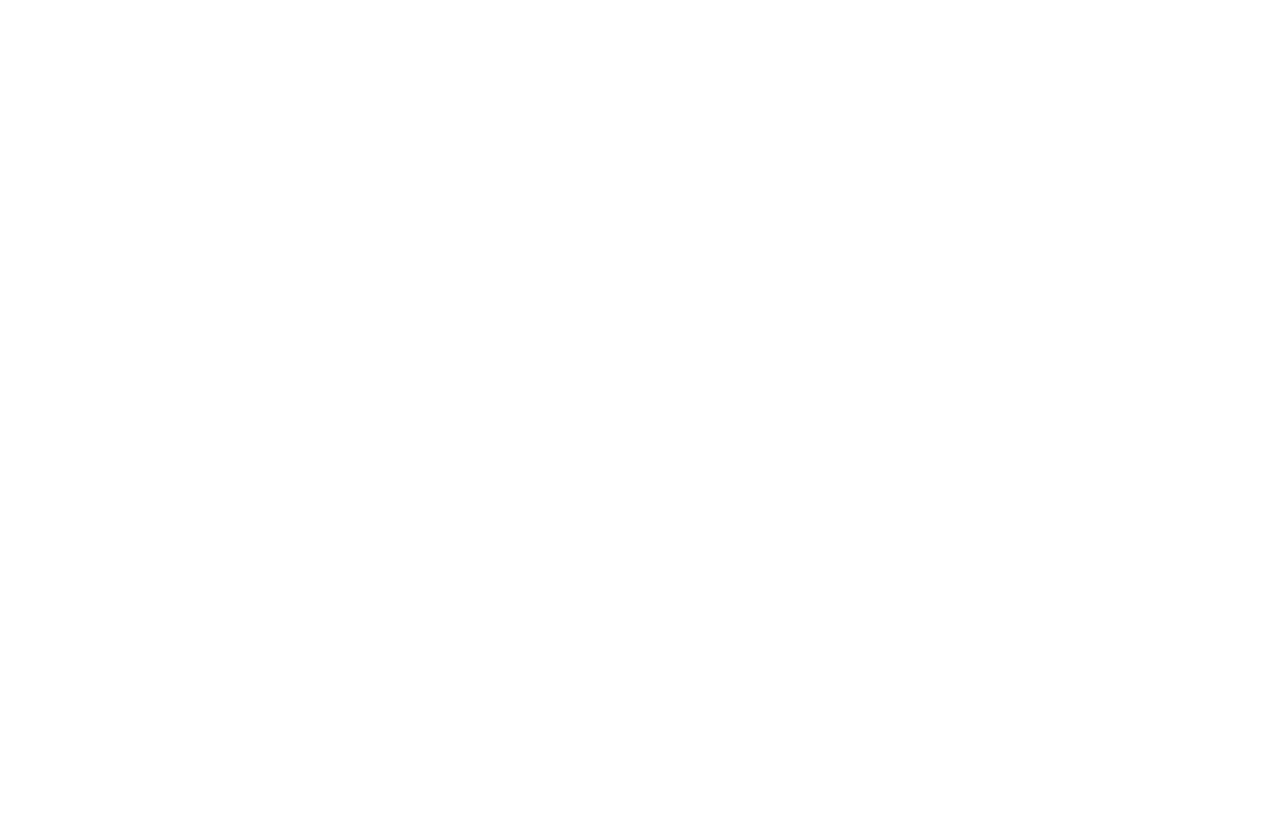Specify the bounding box coordinates of the element's region that should be clicked to achieve the following instruction: "Visit birchgroupllc.com". The bounding box coordinates consist of four float numbers between 0 and 1, in the format [left, top, right, bottom].

[0.424, 0.049, 0.526, 0.075]